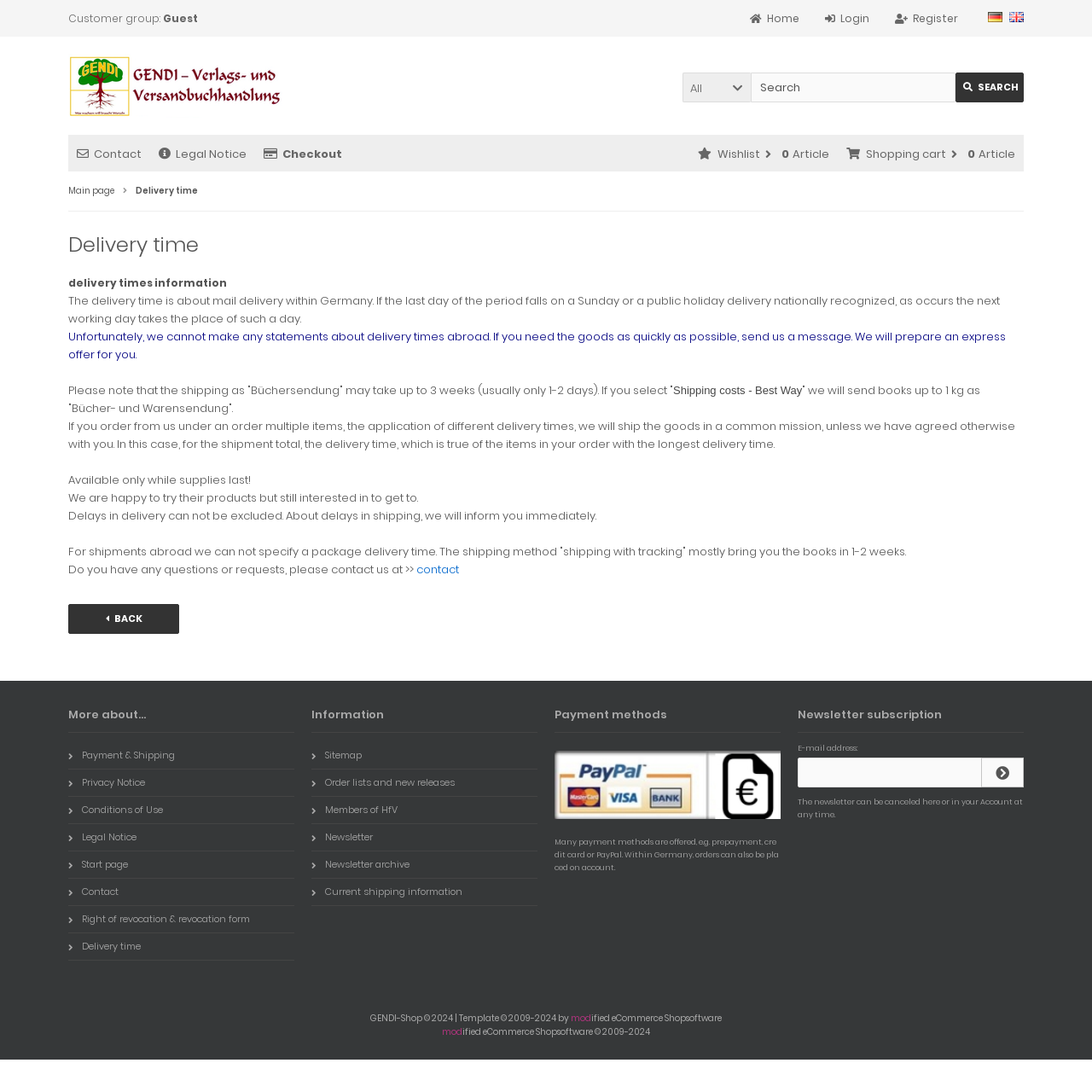Extract the bounding box for the UI element that matches this description: "Login".

[0.755, 0.01, 0.796, 0.023]